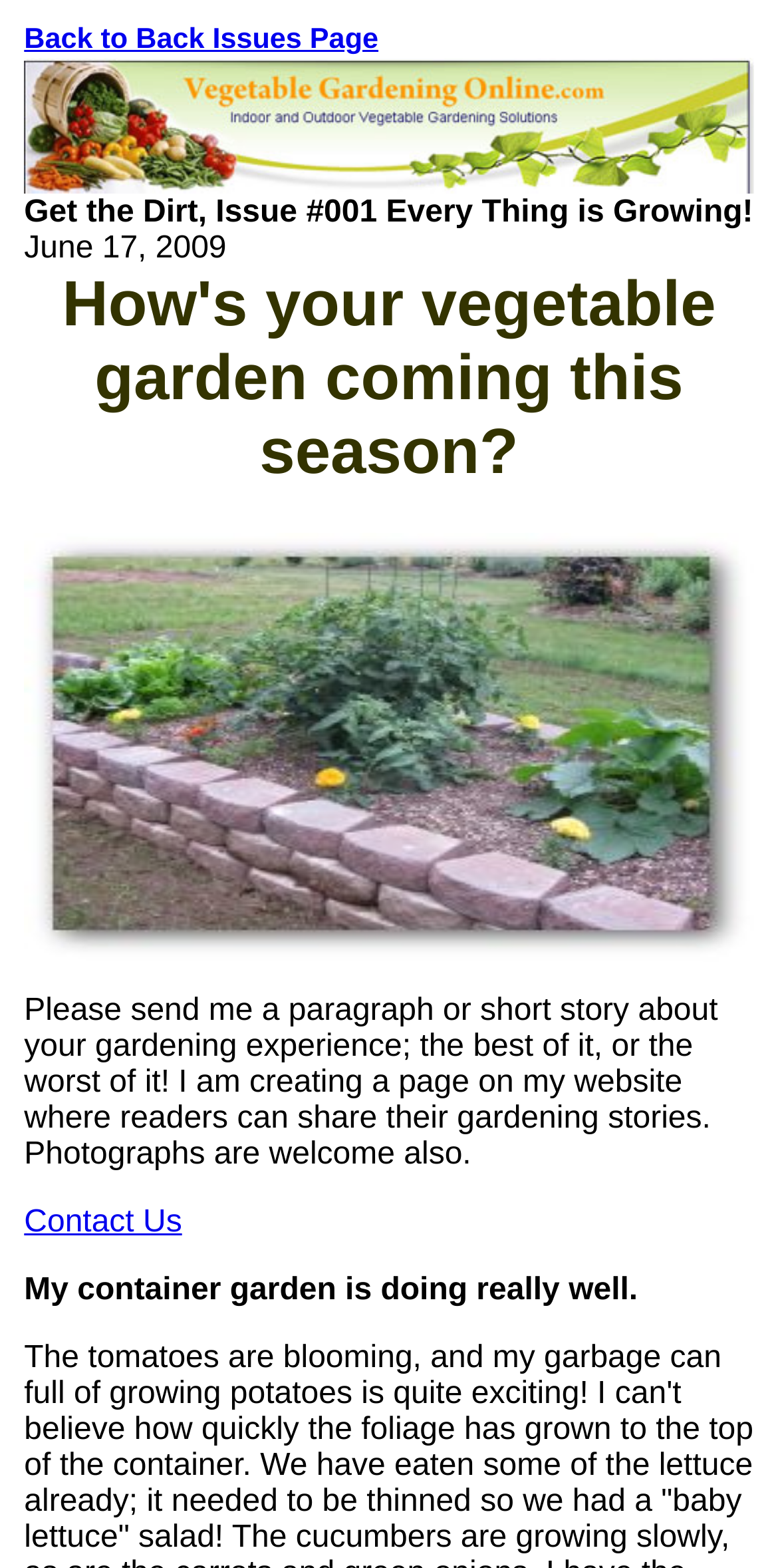Identify the bounding box coordinates for the UI element mentioned here: "Back to Back Issues Page". Provide the coordinates as four float values between 0 and 1, i.e., [left, top, right, bottom].

[0.031, 0.015, 0.486, 0.036]